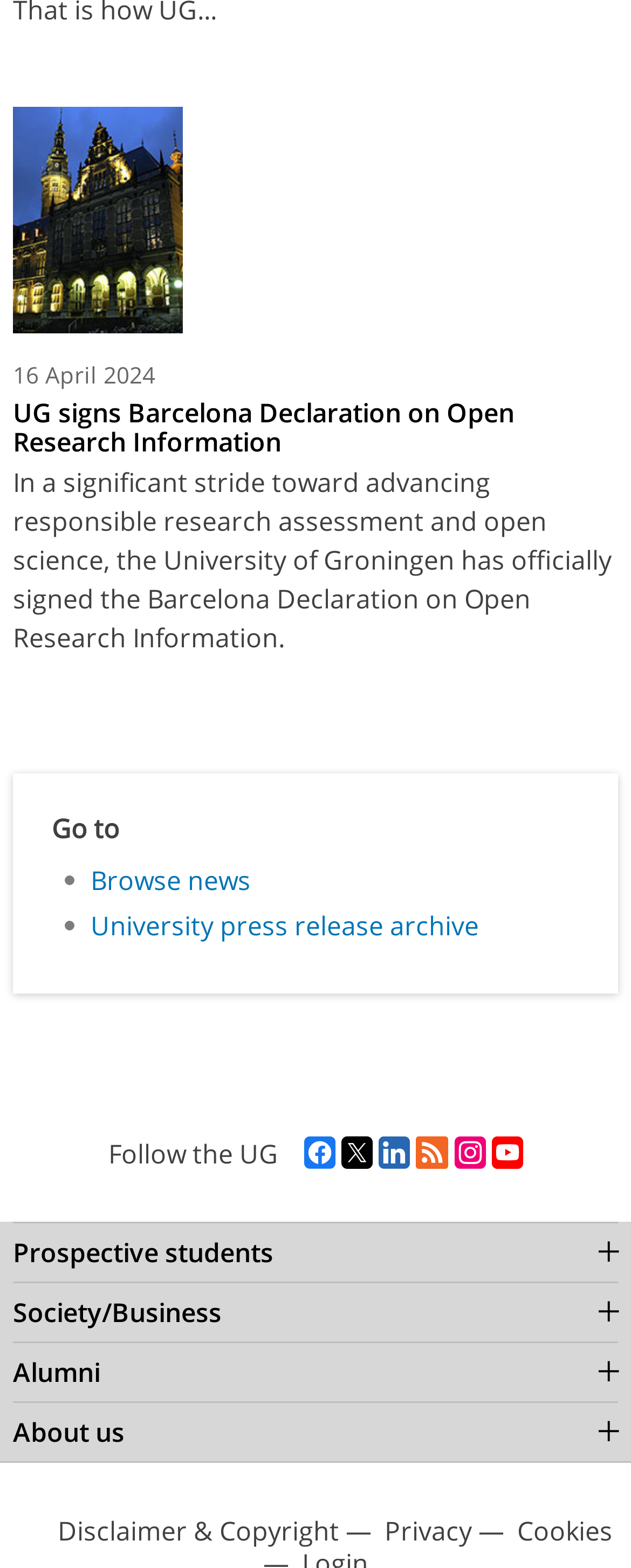Consider the image and give a detailed and elaborate answer to the question: 
How many social media links are available?

The social media links can be found at the bottom of the webpage, and there are 6 links available, namely facebook, twitter, linkedin, rss, instagram, and youtube.